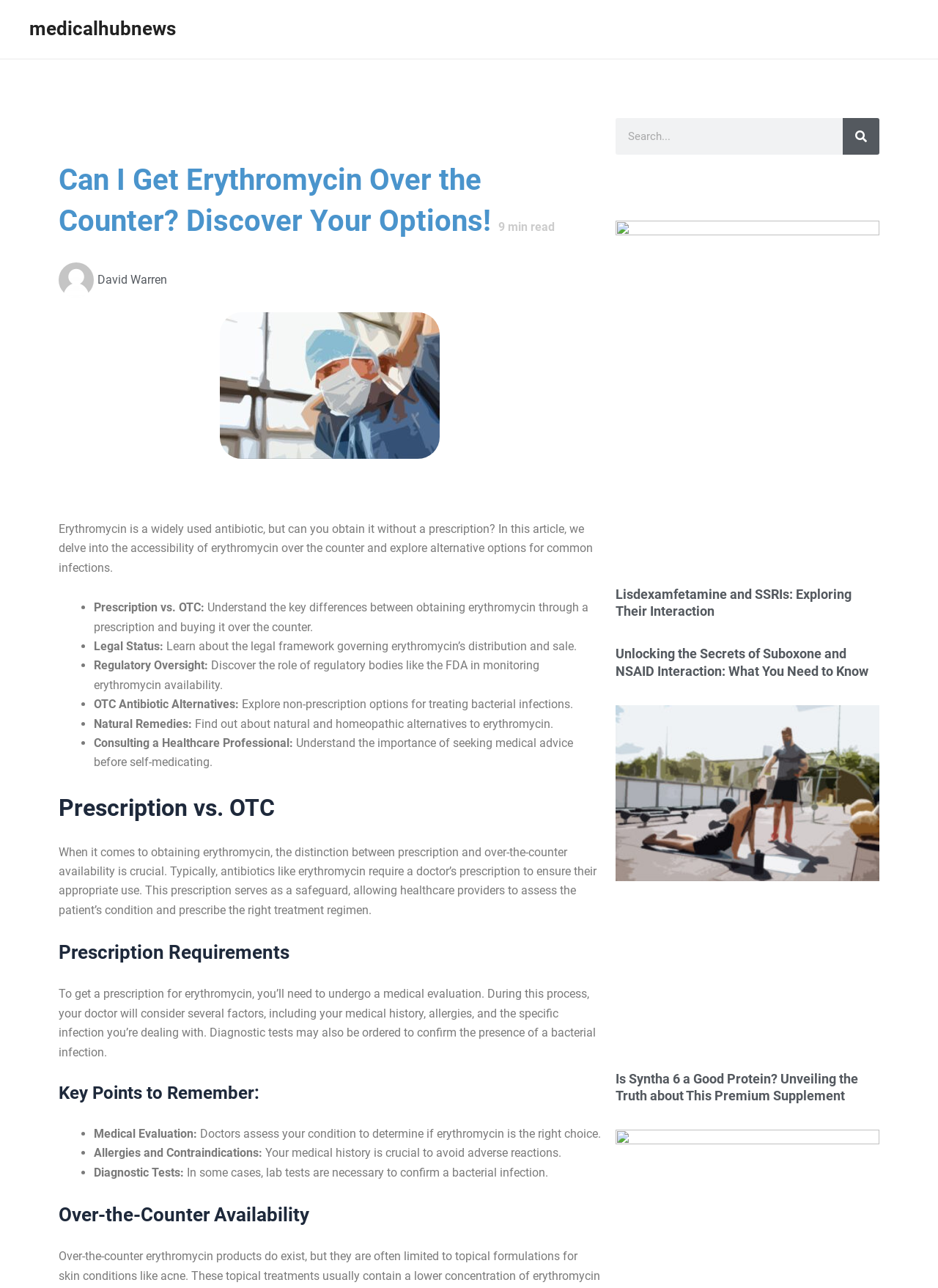Please determine the primary heading and provide its text.

Can I Get Erythromycin Over the Counter? Discover Your Options!9 min read